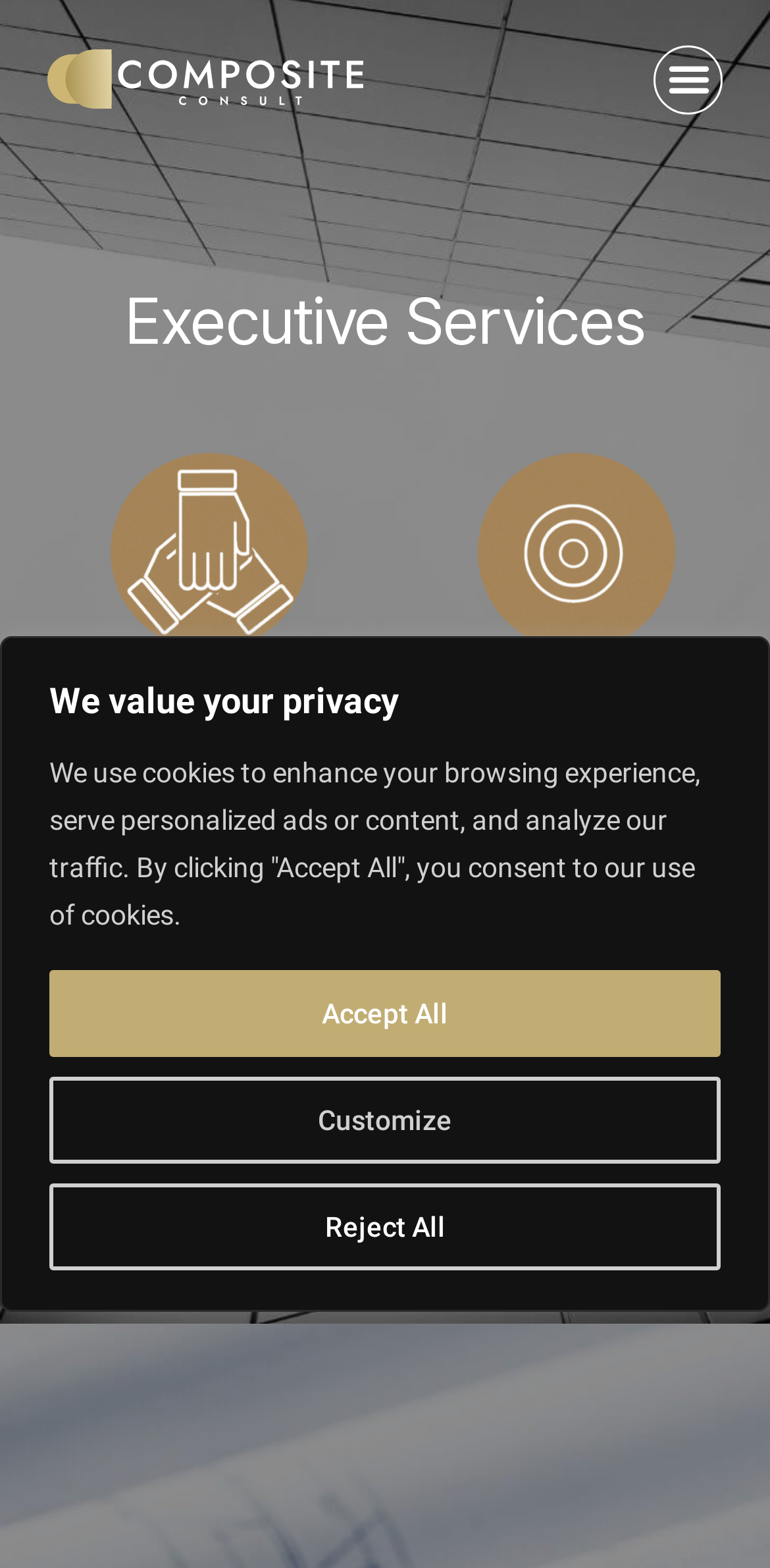What is the theme of the services offered?
Please respond to the question with as much detail as possible.

The webpage appears to be focused on providing various services related to executive management, dispute resolution, and lead generation. The overall theme is centered around executive services, as indicated by the heading 'Executive Services' that appears when the menu toggle button is expanded.